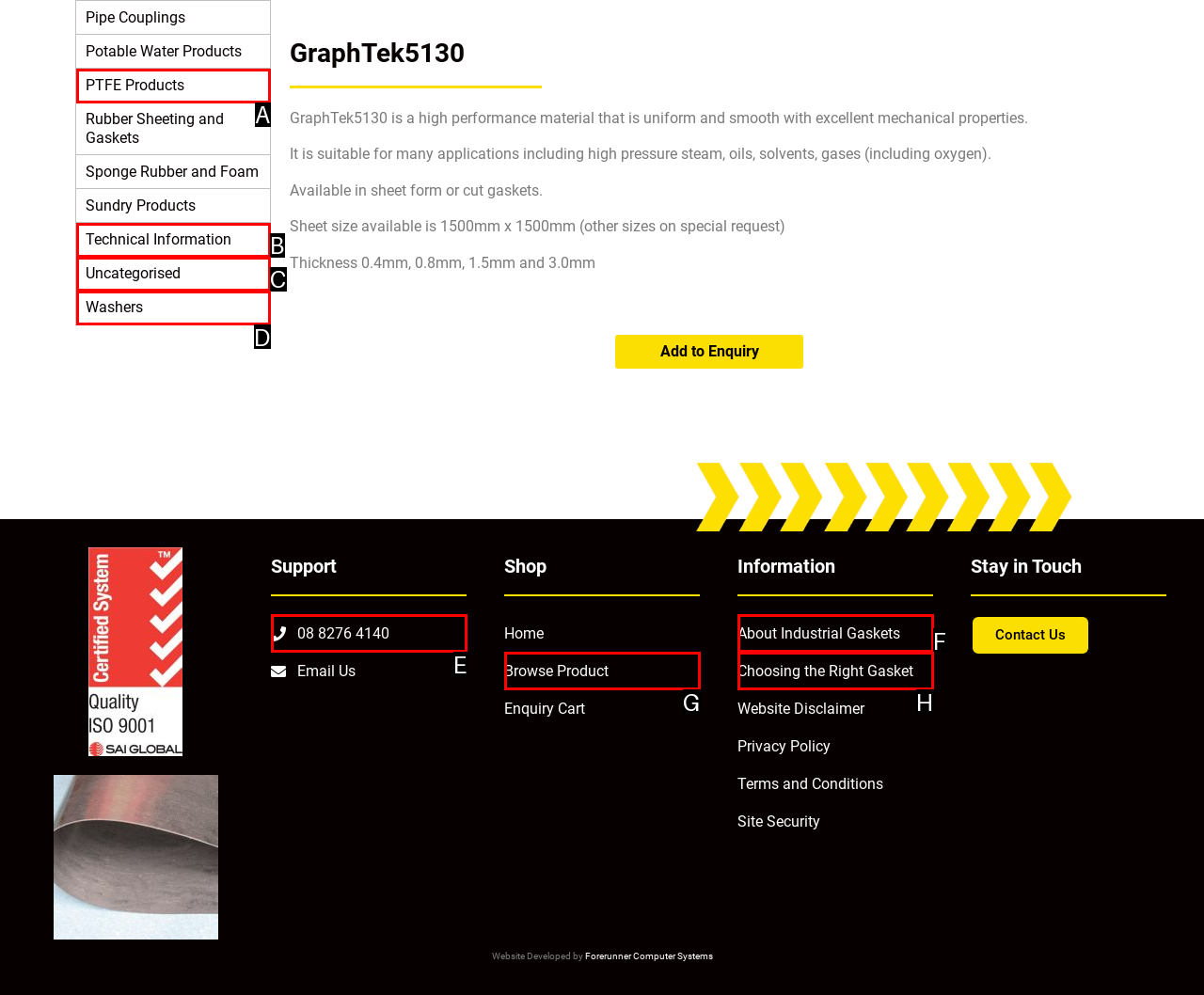Select the option that aligns with the description: Washers (7)
Respond with the letter of the correct choice from the given options.

D